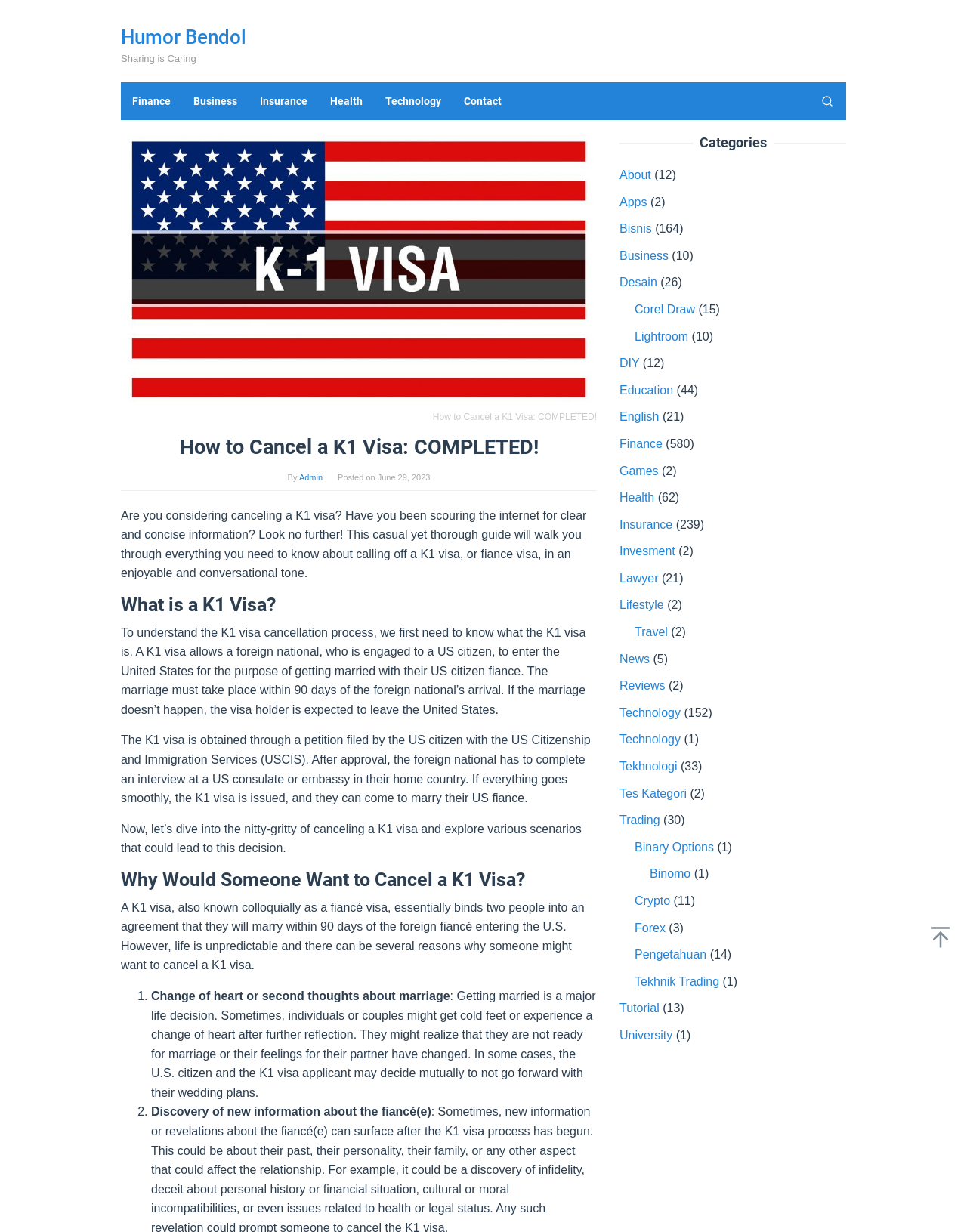Bounding box coordinates should be in the format (top-left x, top-left y, bottom-right x, bottom-right y) and all values should be floating point numbers between 0 and 1. Determine the bounding box coordinate for the UI element described as: Binary Options

[0.656, 0.682, 0.738, 0.693]